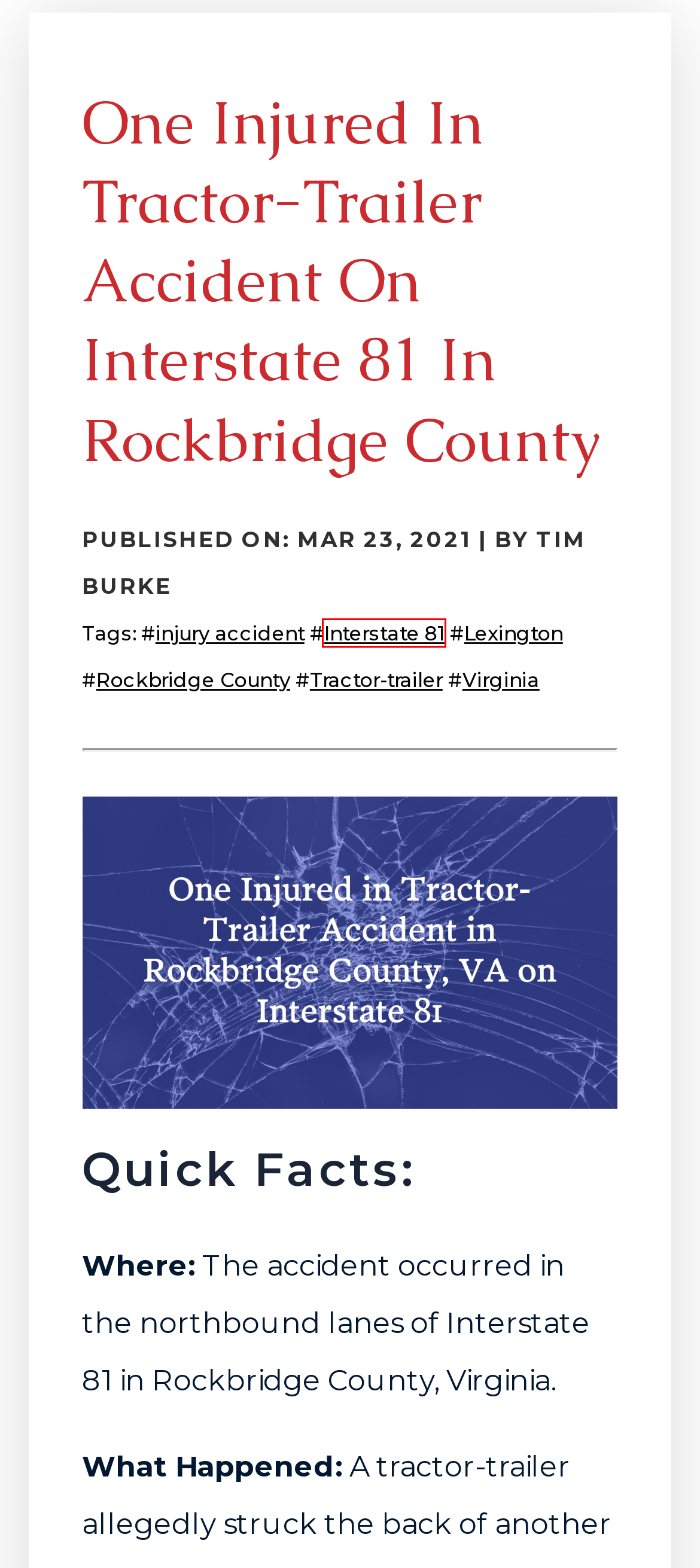Examine the screenshot of a webpage with a red bounding box around a UI element. Your task is to identify the webpage description that best corresponds to the new webpage after clicking the specified element. The given options are:
A. injury accident Archives - Accident News Daily
B. Lexington Archives - Accident News Daily
C. Interstate 81 Archives - Accident News Daily
D. Features Archives - Accident News Daily
E. About Accident News Daily - Accident News Daily
F. Rockbridge County Archives - Accident News Daily
G. Virginia Archives - Accident News Daily
H. Tractor-trailer Archives - Accident News Daily

C